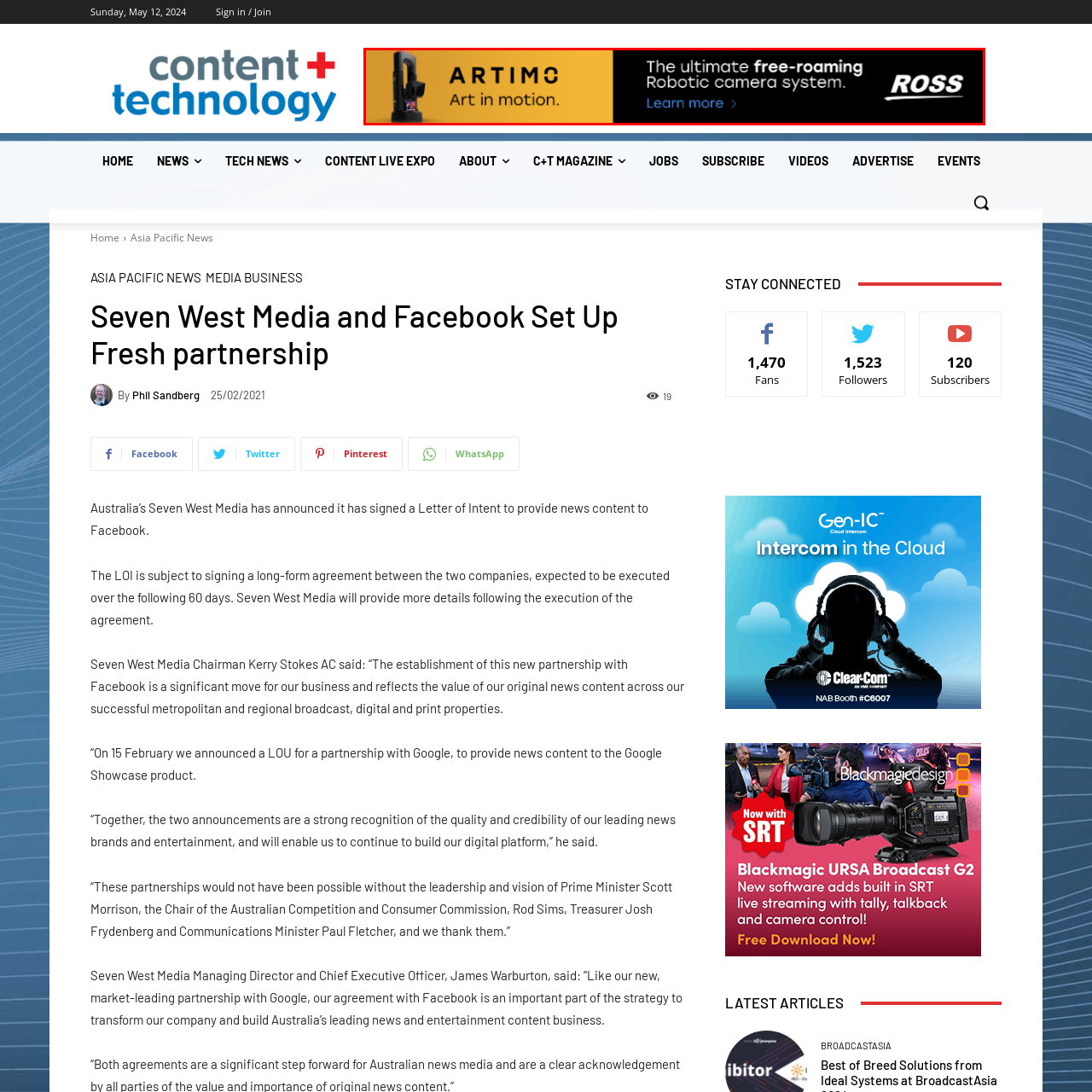What company is associated with the ARTIMO robotic camera system?
Observe the part of the image inside the red bounding box and answer the question concisely with one word or a short phrase.

ROSS